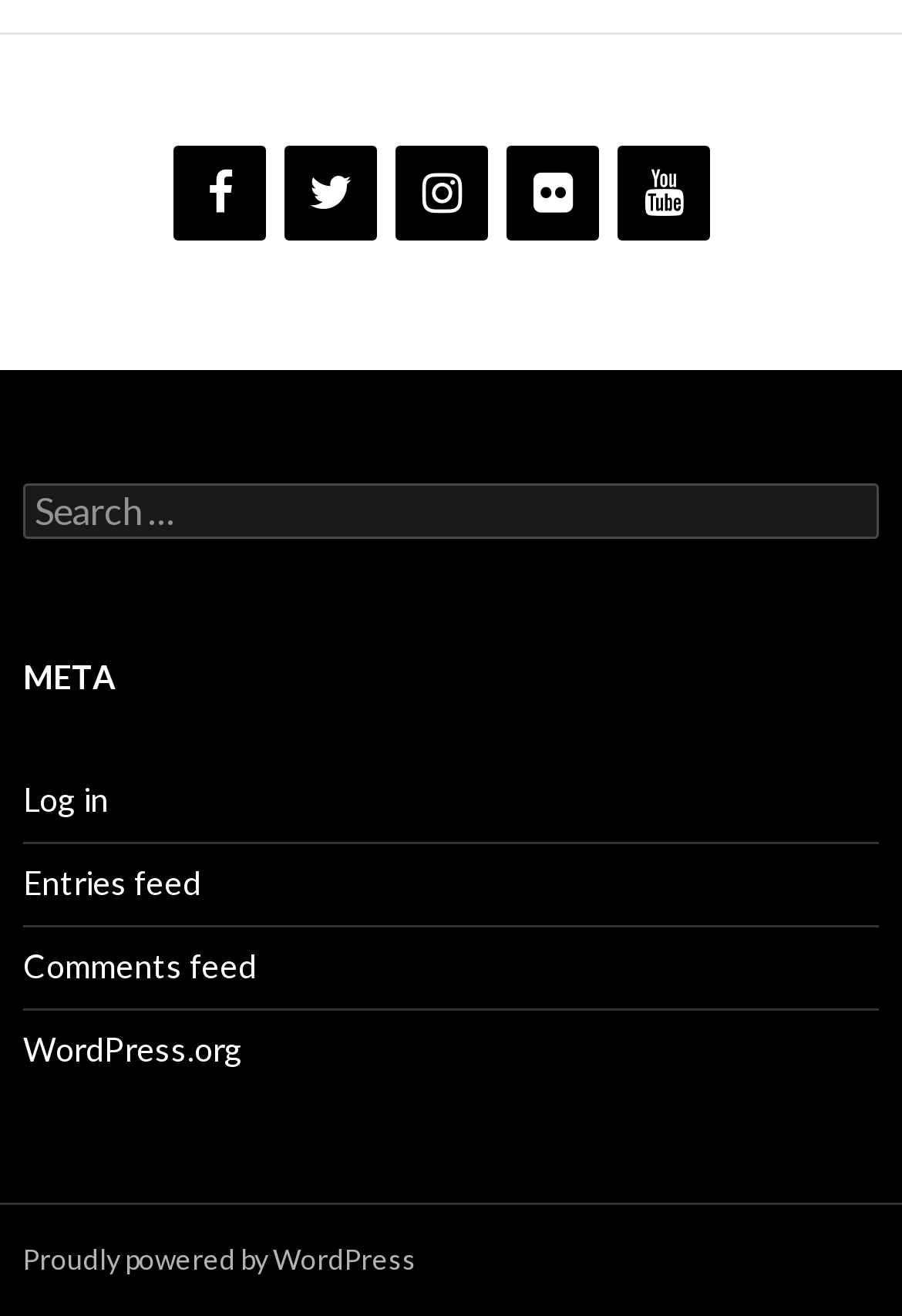Pinpoint the bounding box coordinates for the area that should be clicked to perform the following instruction: "Check Entries feed".

[0.026, 0.656, 0.223, 0.686]